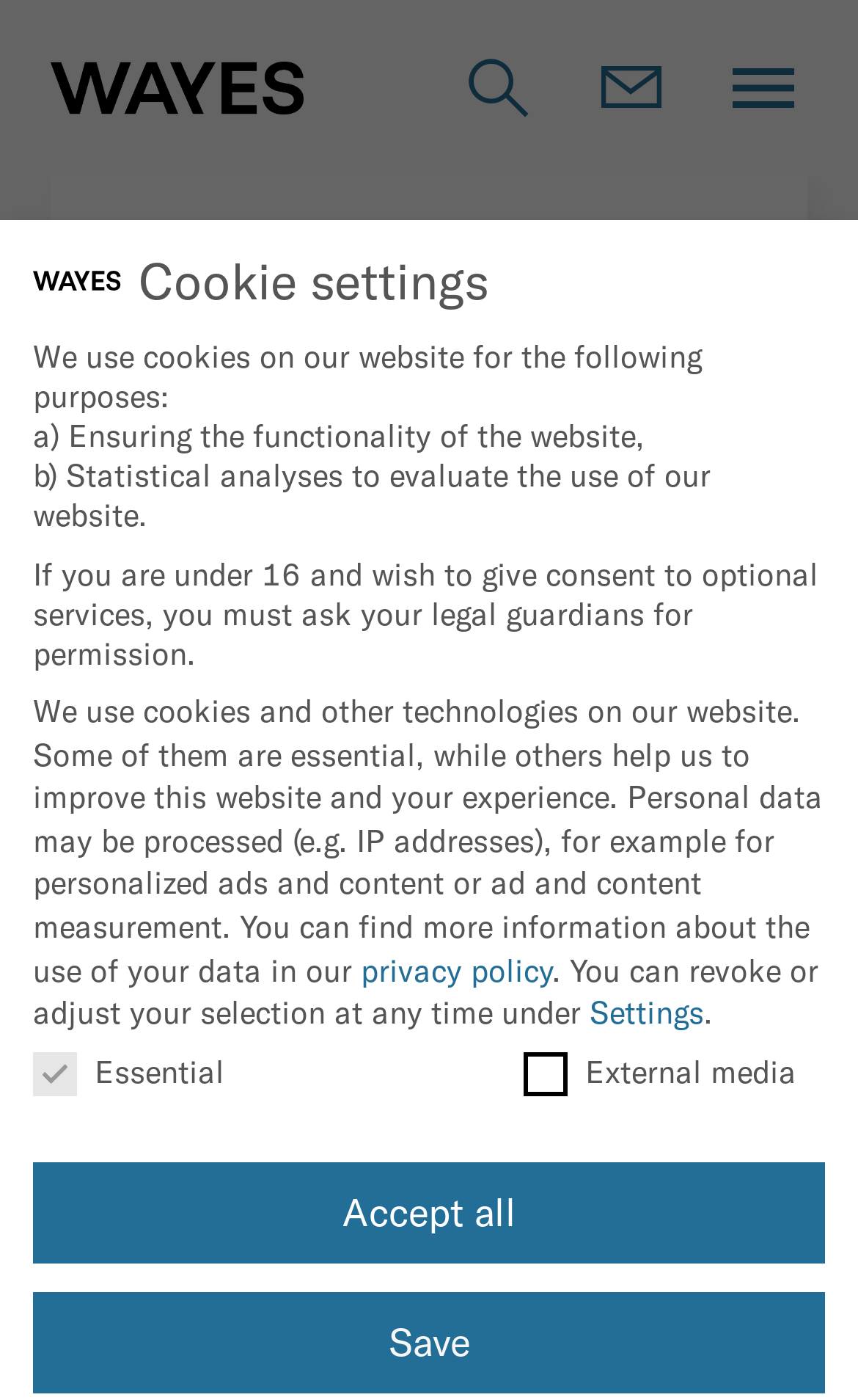Convey a detailed summary of the webpage, mentioning all key elements.

The webpage appears to be a company's news page, specifically announcing promotions of several employees. At the top left, there is a logo of the company, WAYES, which is also a link. Next to it, there are three icons, possibly representing social media links. 

On the top right, there is a menu button with the label "Open the menu". When opened, it reveals a menu with a "News" link. Below the menu button, there is a heading that reads "Promotions to start the year? YES!".

The main content of the page is divided into two sections. The first section congratulates six employees, Heinz Baumann, Jan Handzlik, Maria Husemann, Hendrik Leigers, Sebastian Zolondek, and Felix Dreyer, on their promotions. 

The second section is about cookie settings. It explains the purpose of cookies on the website, including ensuring the functionality of the website and statistical analyses. There are also details about how personal data may be processed and a link to the privacy policy. Users can adjust their cookie settings, with options to accept essential cookies, external media, and save their preferences. There are two buttons at the bottom, "Accept all" and "Save", with the "Save" button currently focused.